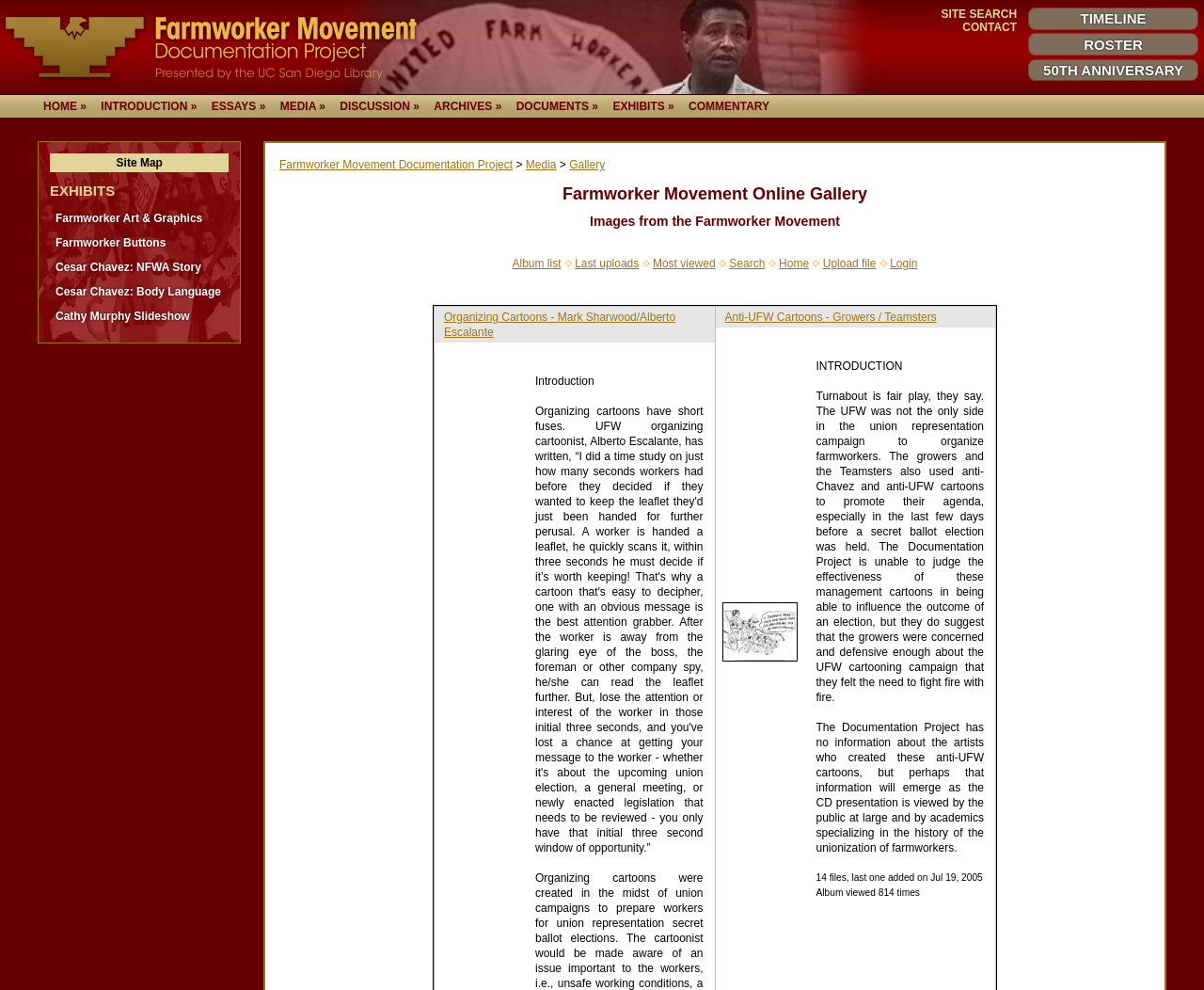Pinpoint the bounding box coordinates of the area that must be clicked to complete this instruction: "Browse the 'Farmworker Art & Graphics' exhibit".

[0.041, 0.211, 0.19, 0.23]